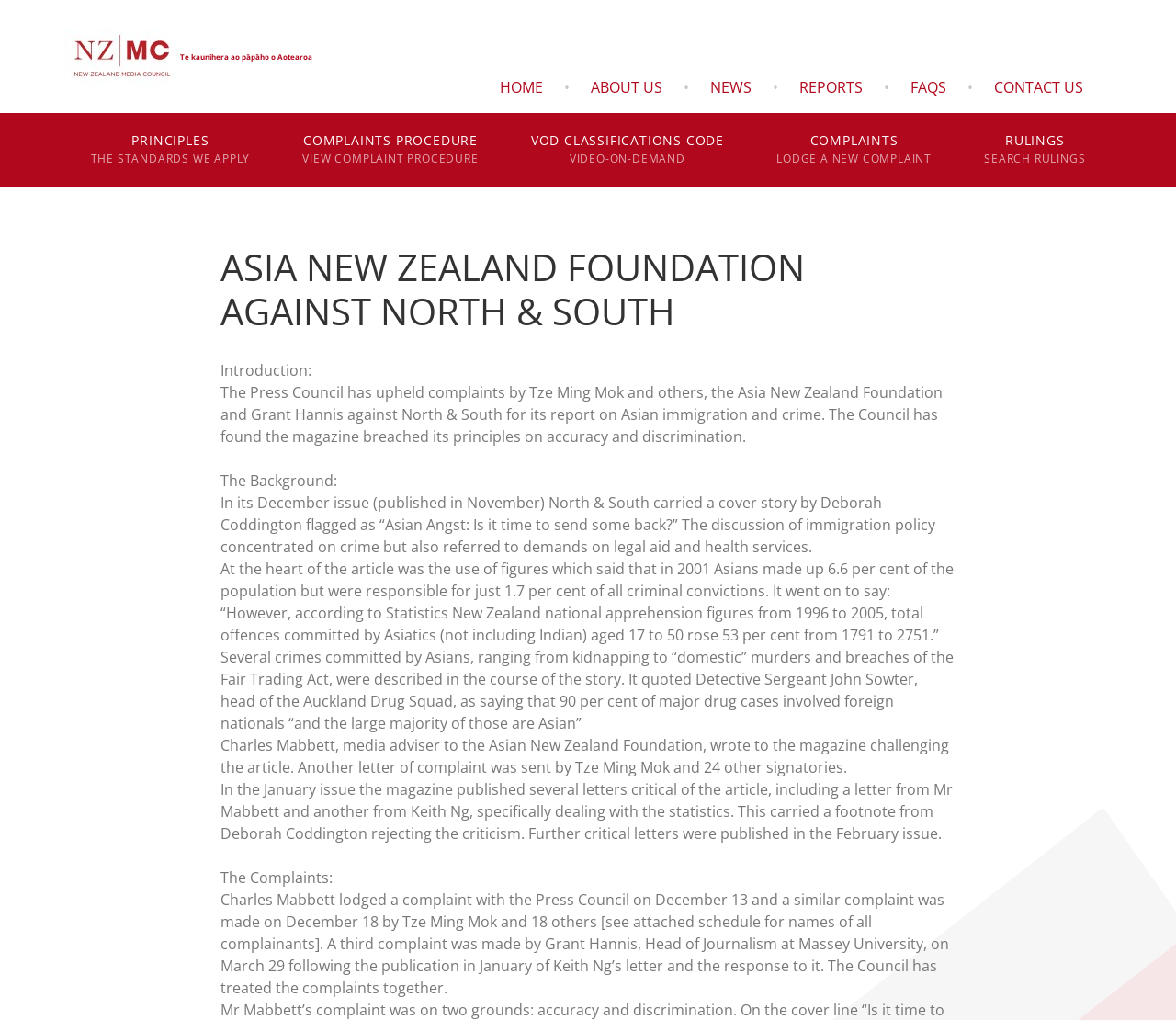Can you find the bounding box coordinates for the element to click on to achieve the instruction: "View complaints procedure"?

[0.251, 0.111, 0.413, 0.183]